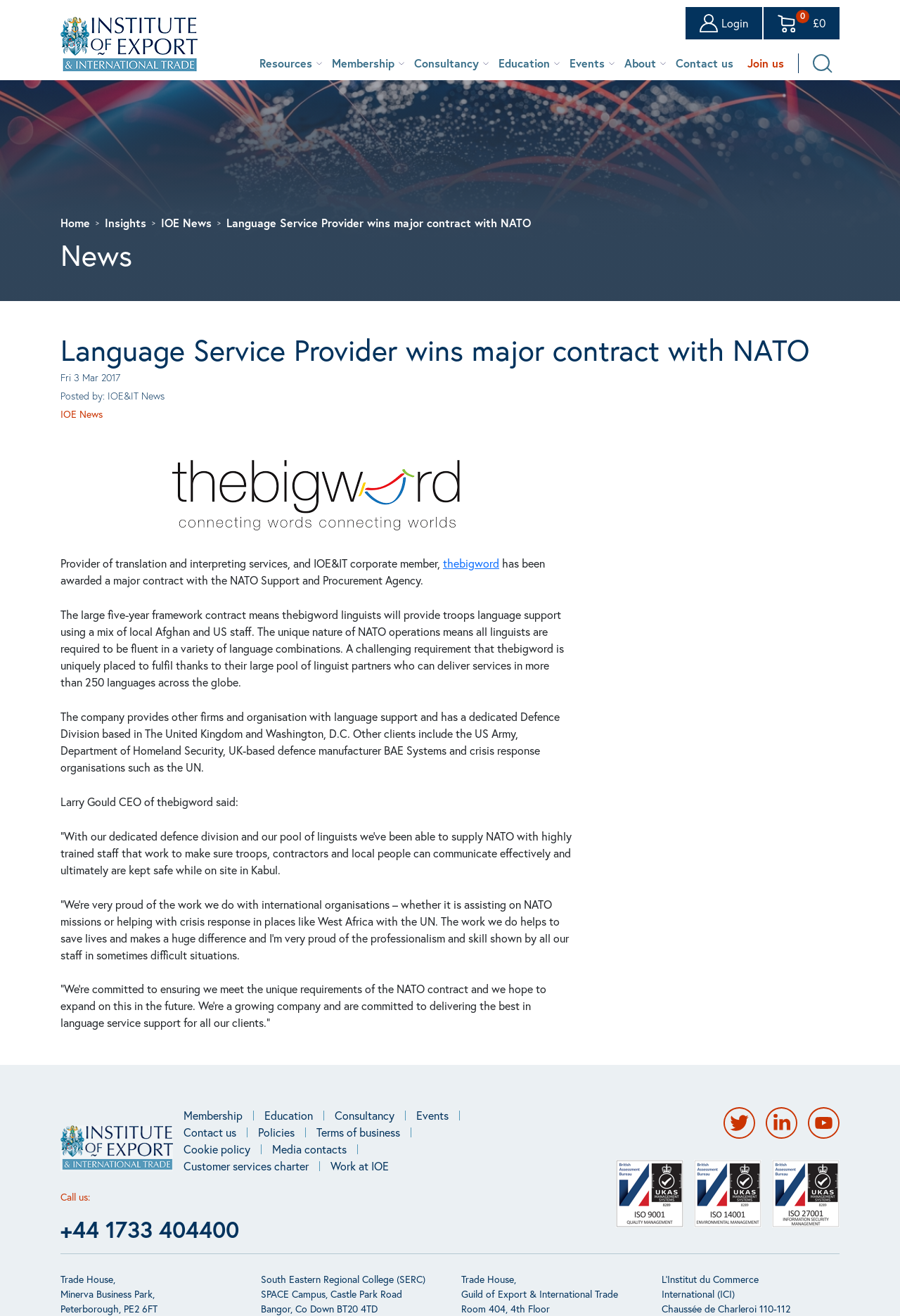Use the information in the screenshot to answer the question comprehensively: How many social media links are there at the bottom?

I counted the number of link elements with image elements as children at the bottom of the webpage, which are likely social media links. There are 3 such links: Twitter, LinkedIn, and YouTube.